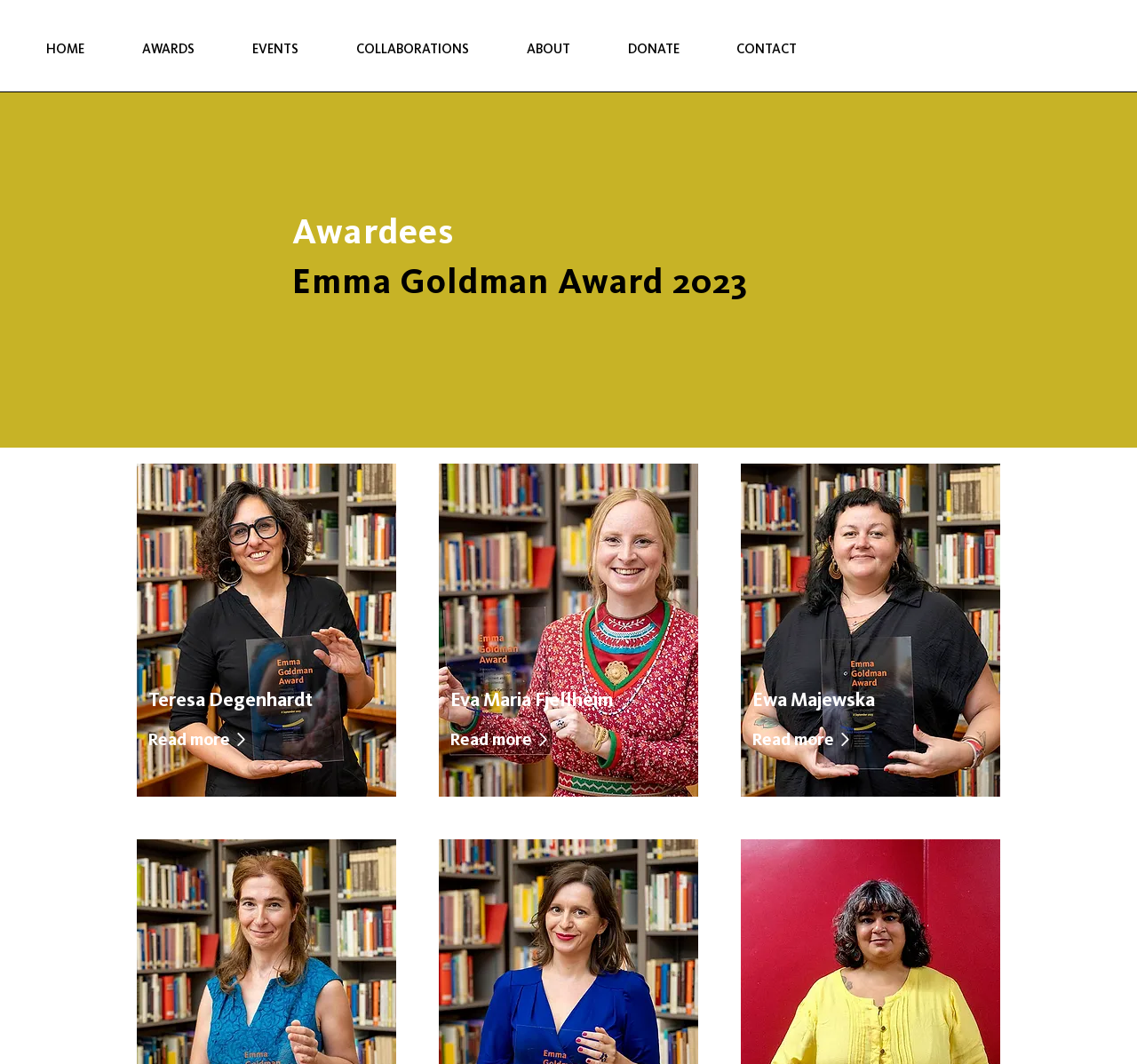Can you specify the bounding box coordinates of the area that needs to be clicked to fulfill the following instruction: "Click on the HOME link"?

[0.029, 0.021, 0.113, 0.072]